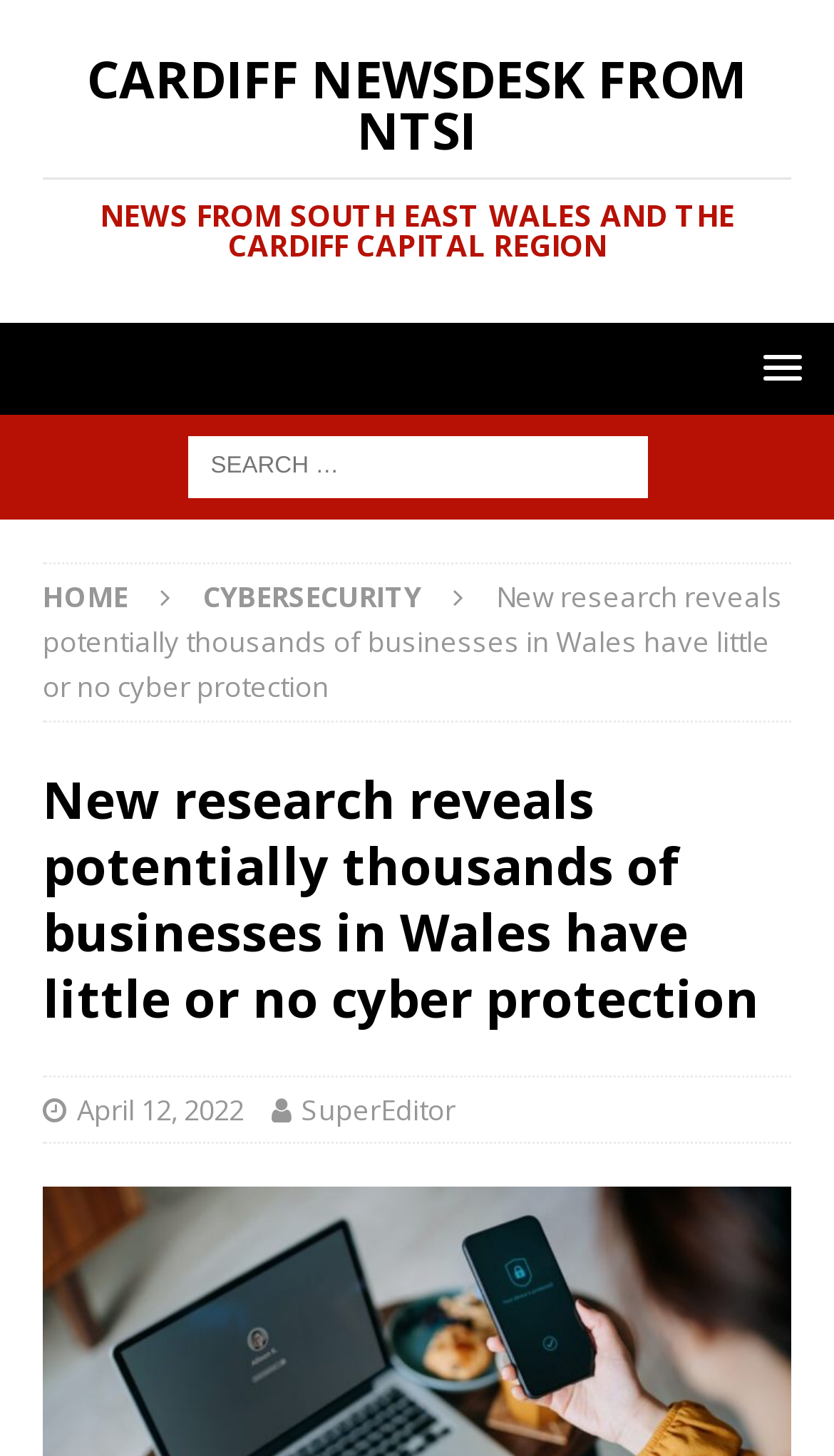Please answer the following question using a single word or phrase: 
What is the topic of the article?

Cybersecurity